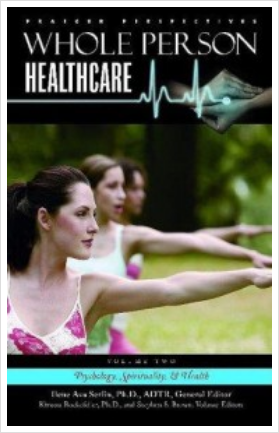Create an exhaustive description of the image.

The image presents the cover of the publication titled **"Whole Person Healthcare,"** which is Volume Two focused on **Psychology, Spirituality, and Health.** The cover features a serene and engaging visual of three women participating in an outdoor wellness activity, promoting themes of health and holistic care. The lead figure, prominently displayed in the foreground, appears focused and serene as she engages in the movement. 

Above the title, a subtle yet modern heartbeat line graphic adds a dynamic touch, symbolizing the integration of healthcare with emotional and spiritual well-being. The color scheme of the cover incorporates calming shades of teal and black, enhancing the overall aesthetic appeal and inviting readers into the subject matter that emphasizes a comprehensive approach to health. The distinct design reflects the book's commitment to exploring diverse perspectives on personal well-being and self-confidence.